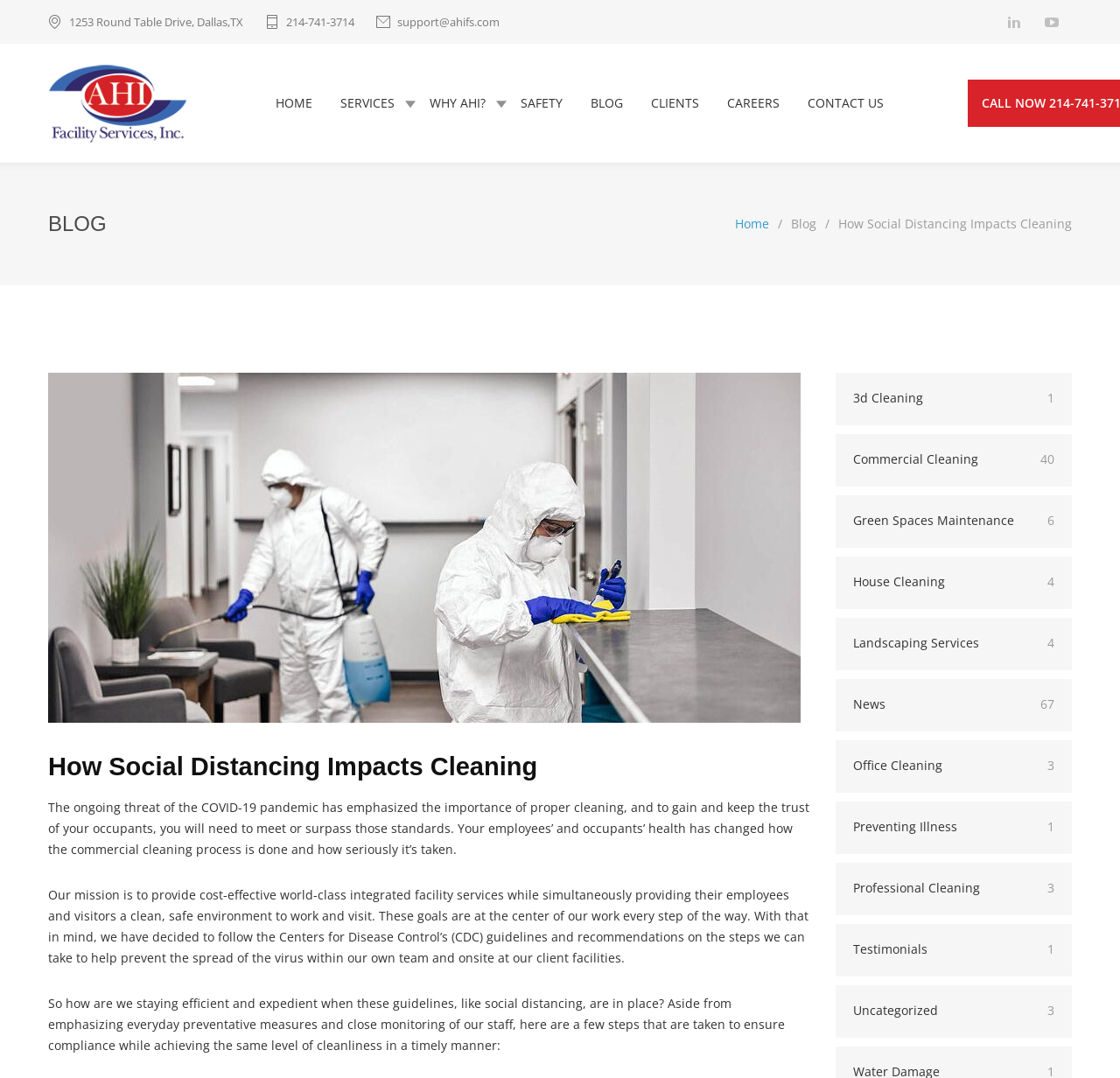What is the topic of the current blog post?
Utilize the image to construct a detailed and well-explained answer.

I found the topic of the current blog post by looking at the heading element with the text 'How Social Distancing Impacts Cleaning'. This heading is located at the top of the main content section of the webpage.